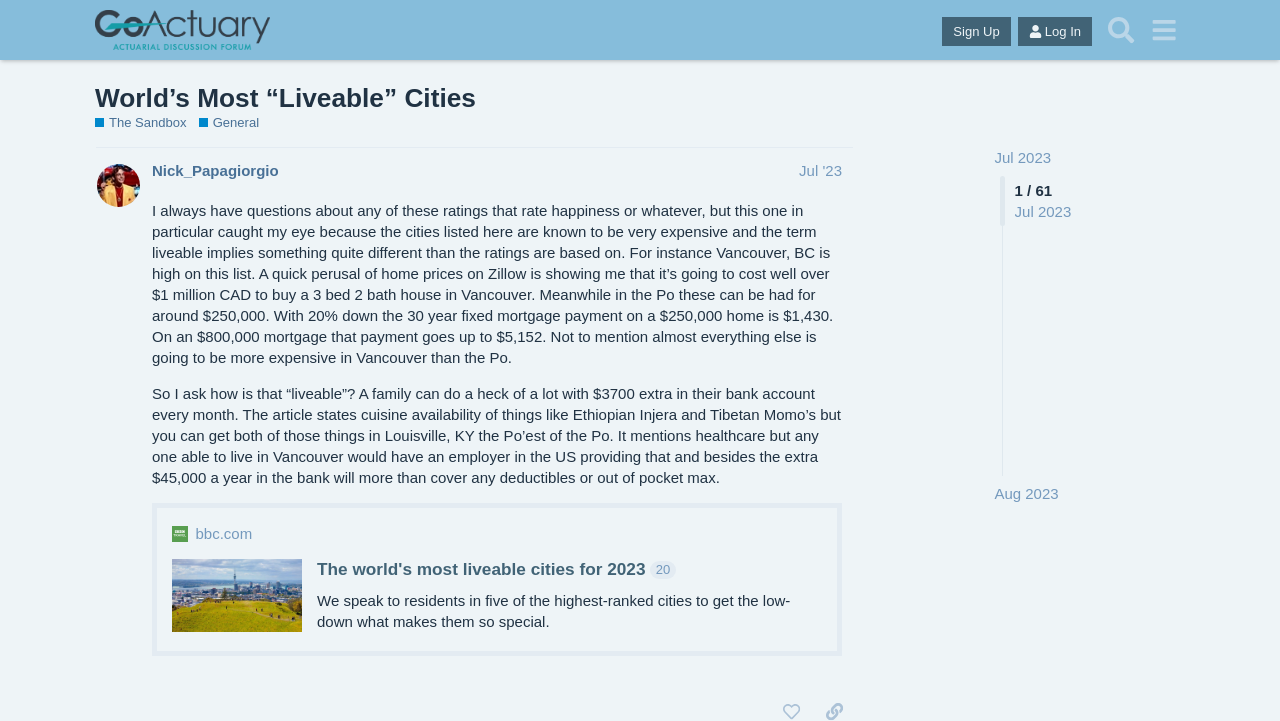Using the description: "Aug 2023", identify the bounding box of the corresponding UI element in the screenshot.

[0.777, 0.67, 0.827, 0.7]